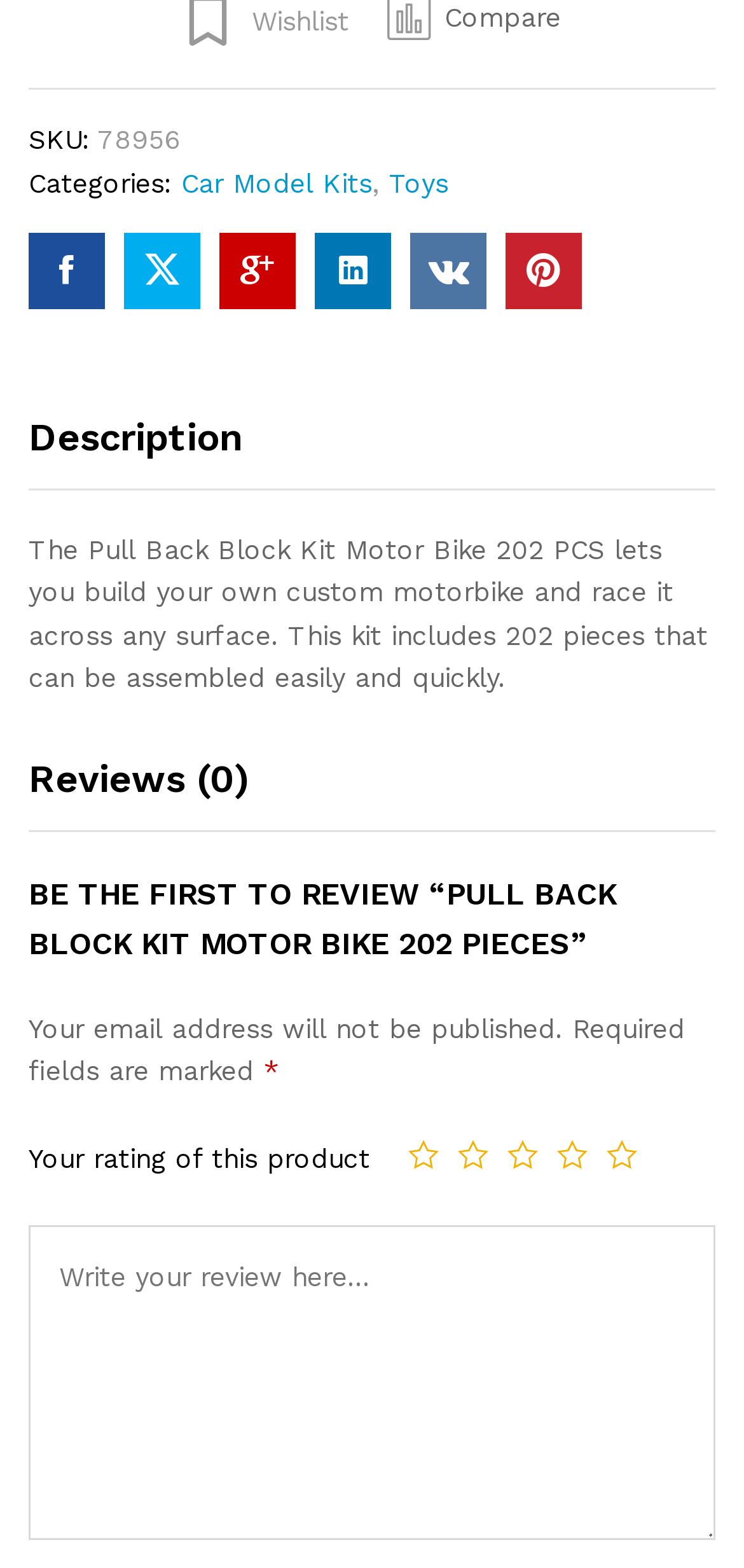Locate the UI element described by 3 in the provided webpage screenshot. Return the bounding box coordinates in the format (top-left x, top-left y, bottom-right x, bottom-right y), ensuring all values are between 0 and 1.

[0.682, 0.727, 0.723, 0.747]